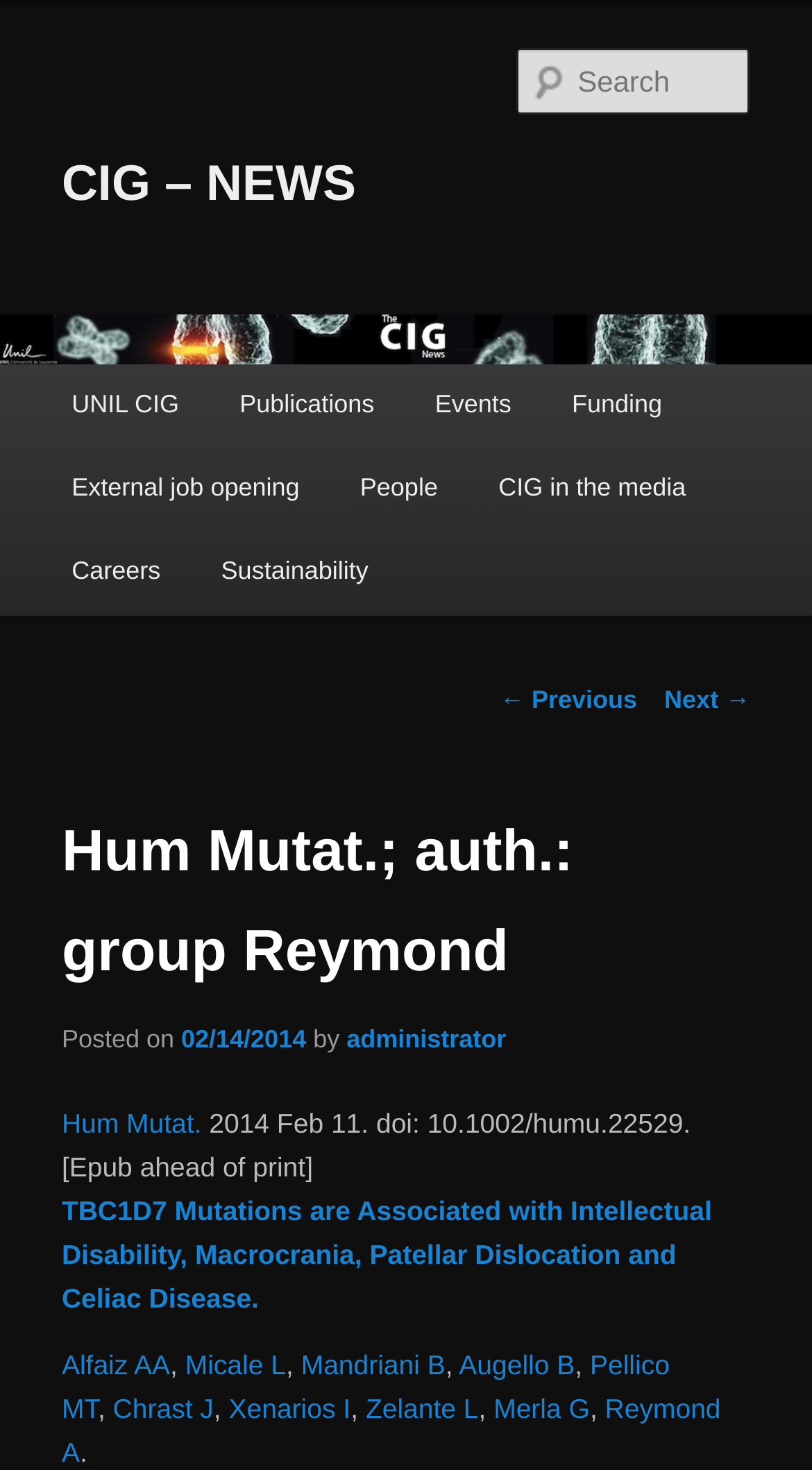Identify the headline of the webpage and generate its text content.

CIG – NEWS